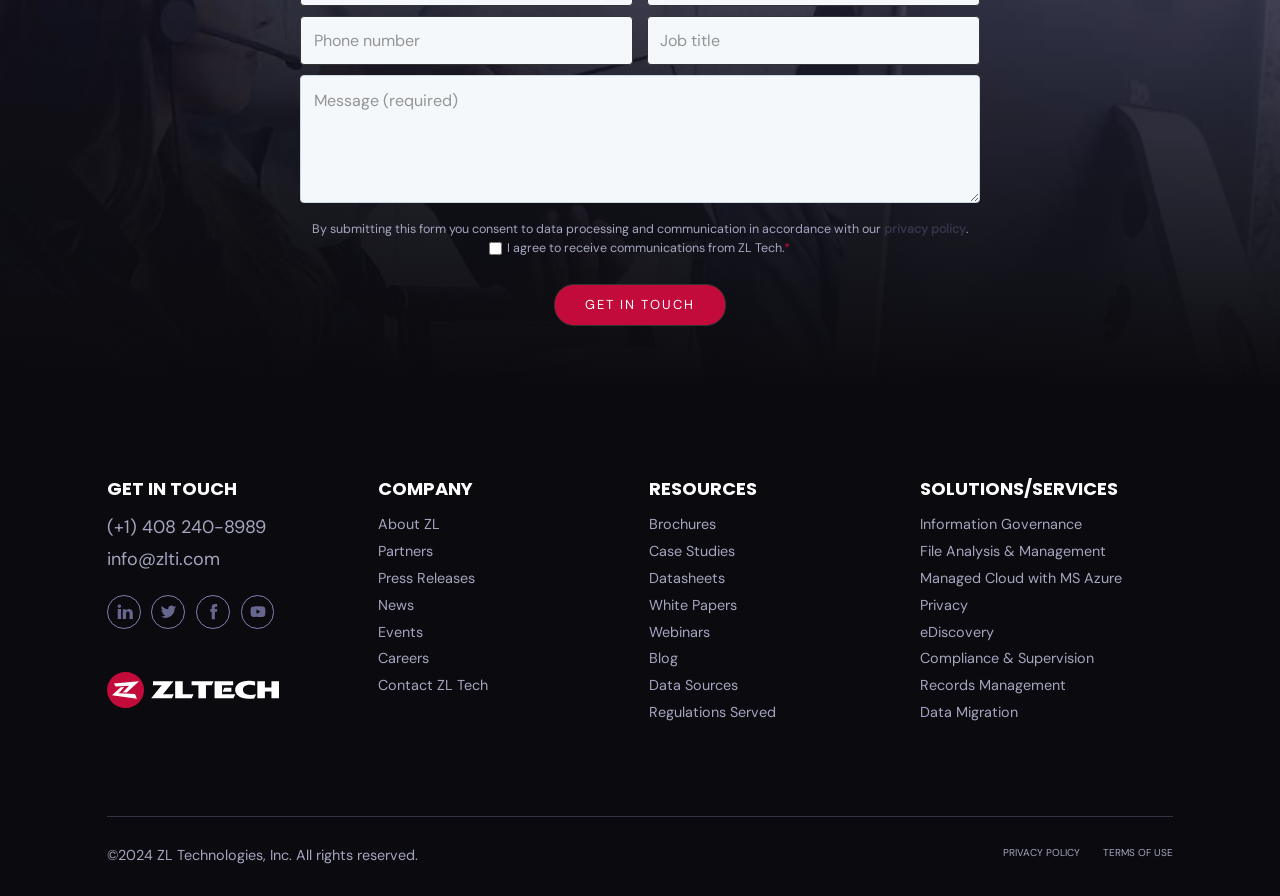Identify the coordinates of the bounding box for the element that must be clicked to accomplish the instruction: "Learn about Information Governance".

[0.719, 0.575, 0.845, 0.595]